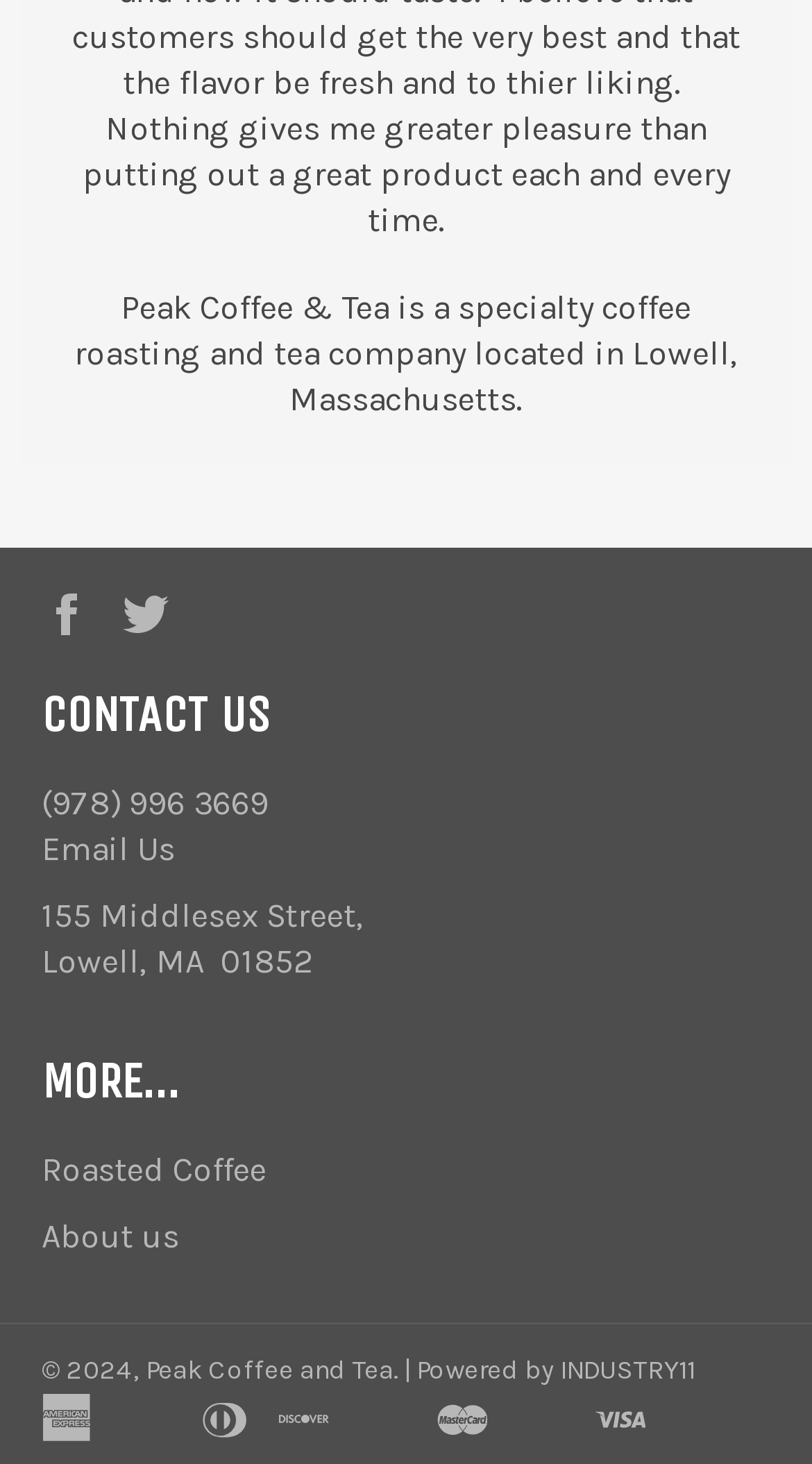For the following element description, predict the bounding box coordinates in the format (top-left x, top-left y, bottom-right x, bottom-right y). All values should be floating point numbers between 0 and 1. Description: Ethiopian Konga natural Yirgacheffe

None